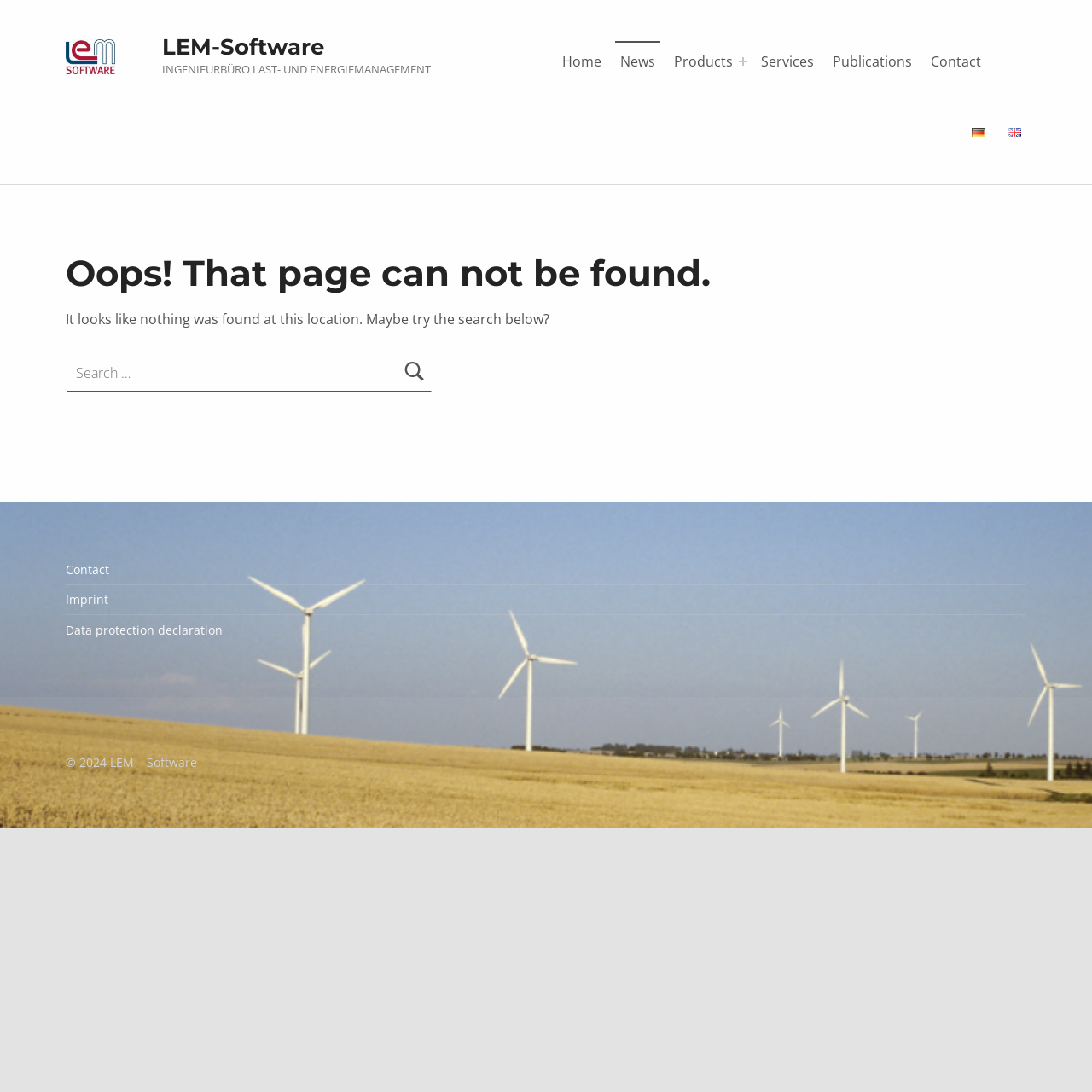Locate the bounding box coordinates of the clickable part needed for the task: "switch to English".

[0.918, 0.104, 0.94, 0.136]